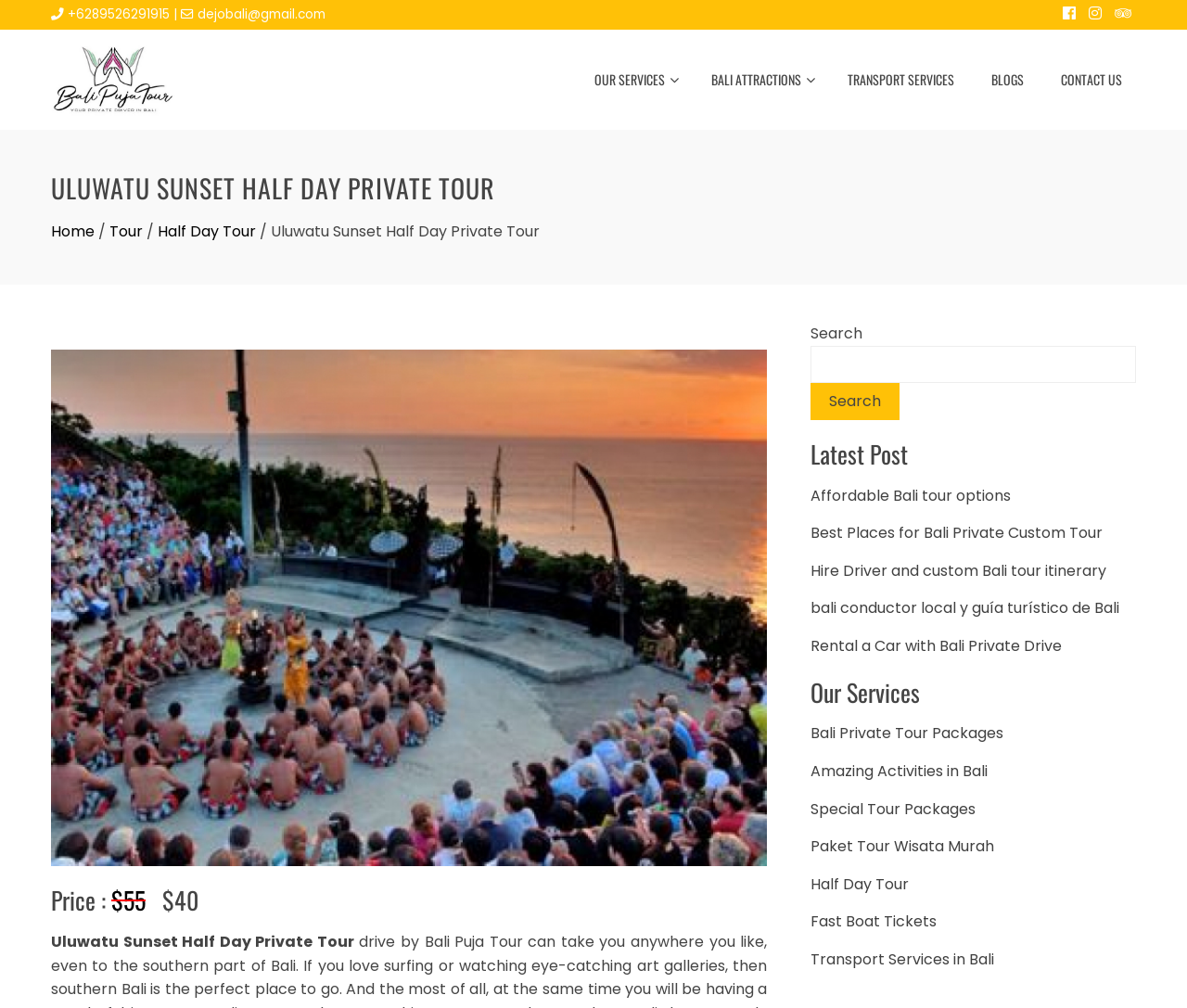Could you specify the bounding box coordinates for the clickable section to complete the following instruction: "Search for something"?

[0.683, 0.343, 0.957, 0.38]